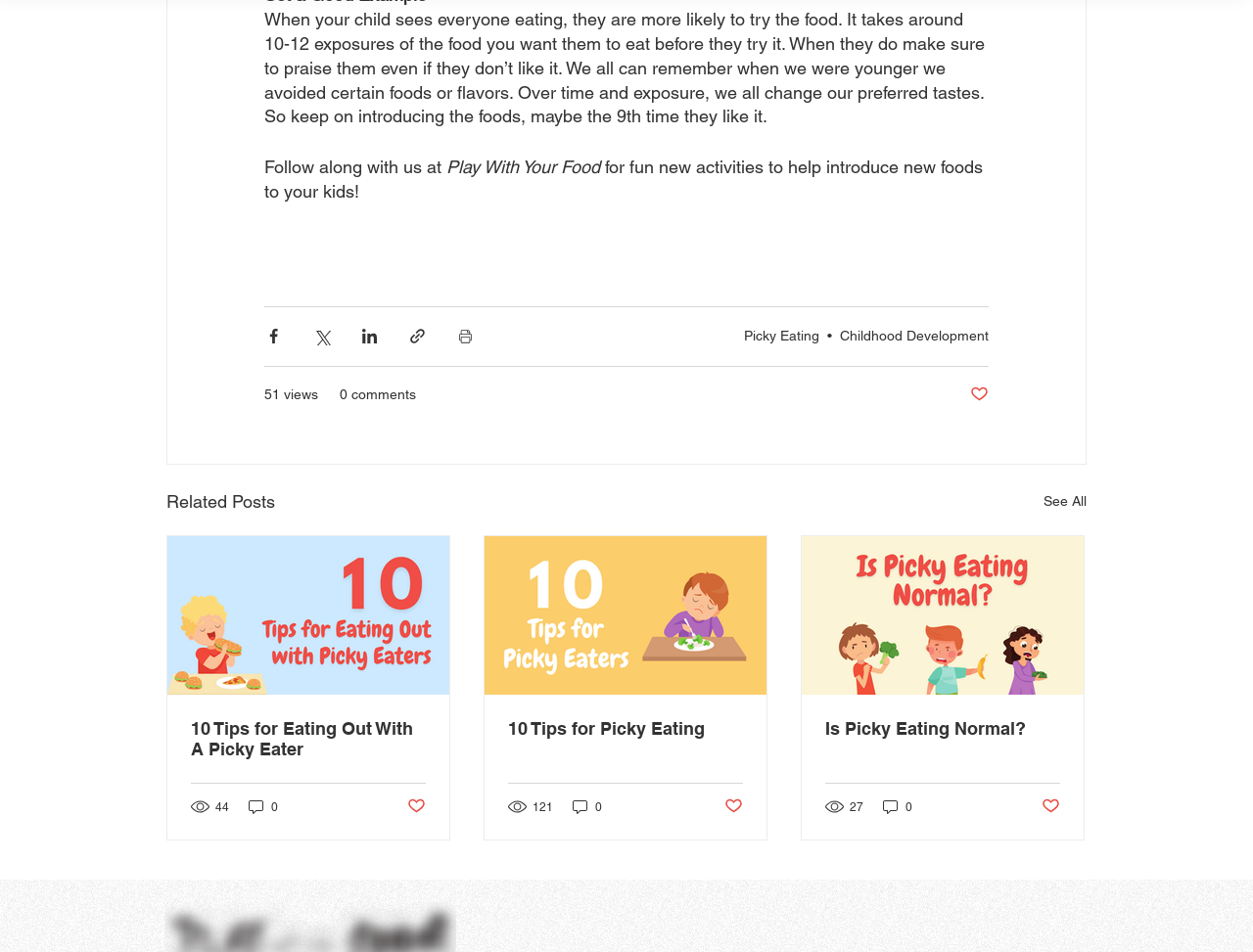Analyze the image and give a detailed response to the question:
What is the purpose of the 'views' and 'comments' counters?

The 'views' and 'comments' counters are provided to display engagement metrics for each post, showing how many users have viewed the post and how many comments have been left. This information can help users gauge the popularity and relevance of the content.